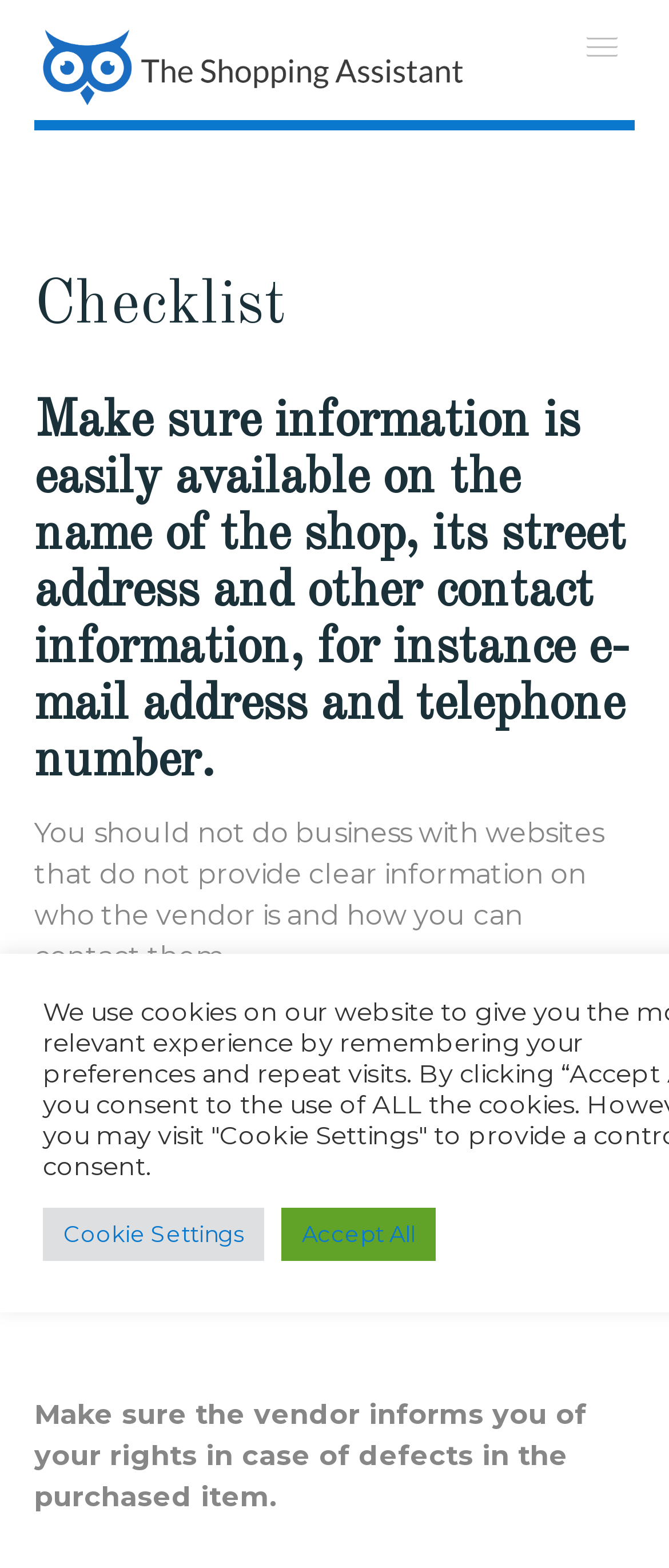What information should be easily available on a shop's website?
Provide an in-depth and detailed answer to the question.

I determined the answer by reading the heading element that says 'Make sure information is easily available on the name of the shop, its street address and other contact information, for instance e-mail address and telephone number.' This indicates that a shop's website should have this information readily available.